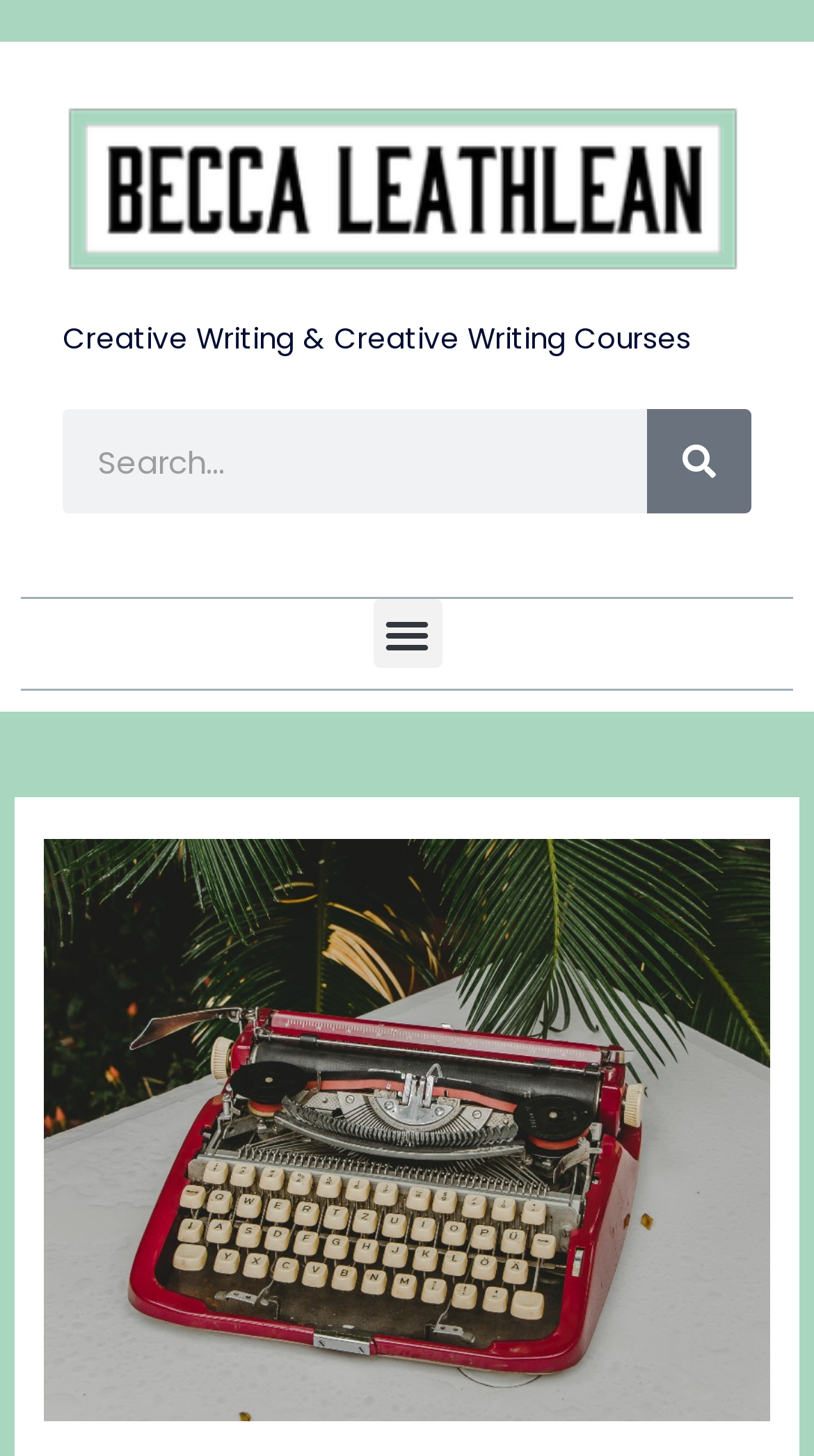What is the purpose of the button with the text 'Menu Toggle'?
Using the image, respond with a single word or phrase.

To toggle the menu